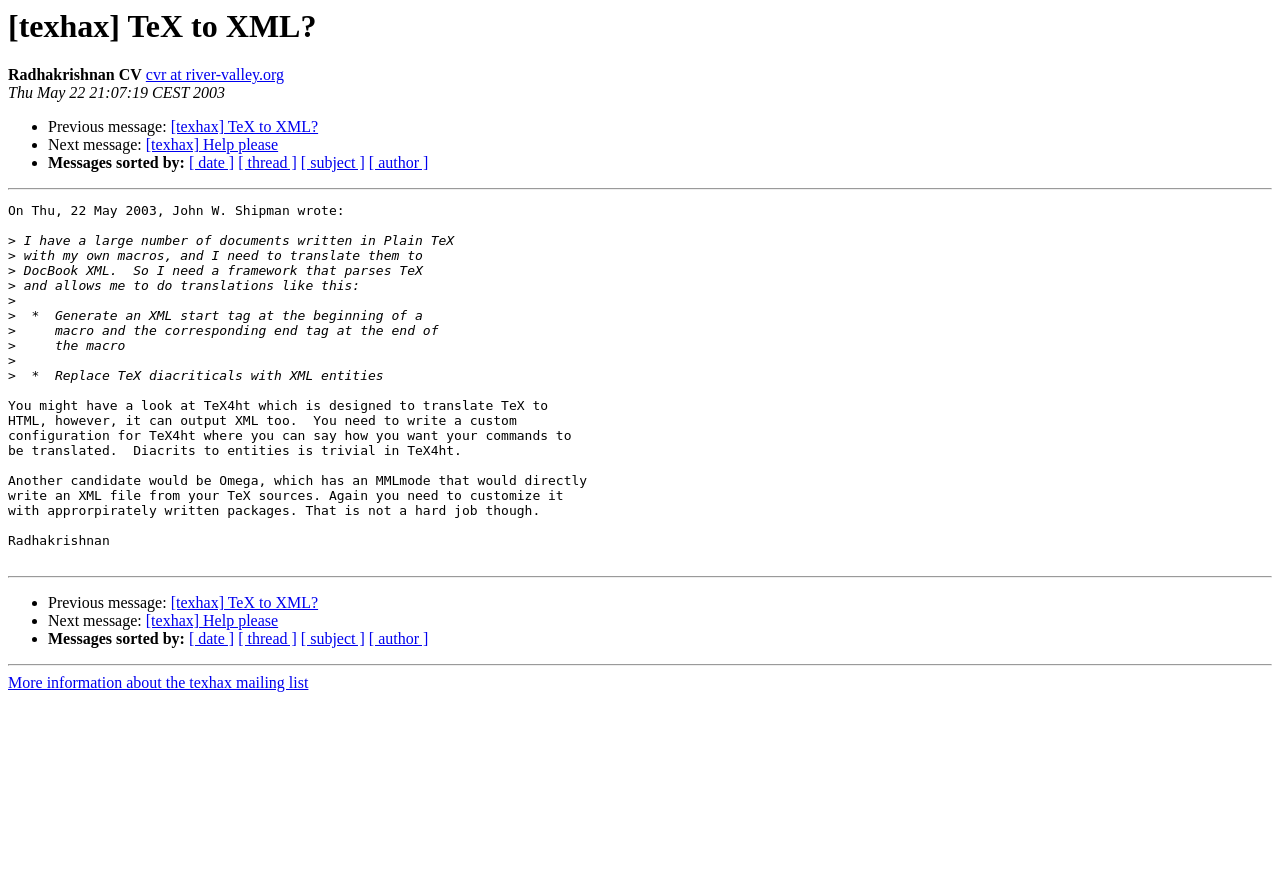What is the date mentioned in the email?
Please provide a detailed answer to the question.

I found the answer by reading the text content of the webpage, specifically the sentence 'On Thu, 22 May 2003, John W. Shipman wrote:' which indicates that the date mentioned in the email is Thu, 22 May 2003.